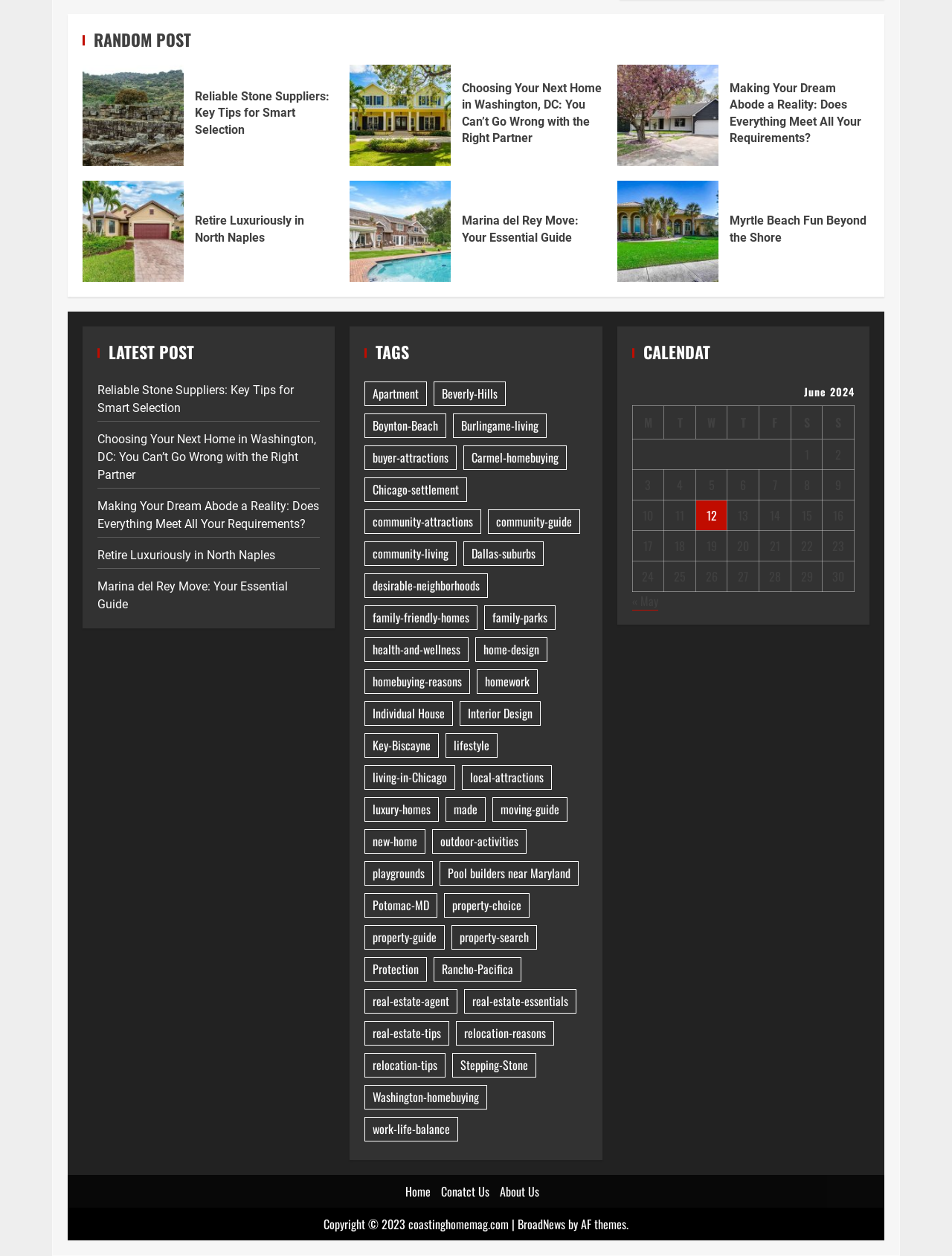Please identify the bounding box coordinates of the element that needs to be clicked to perform the following instruction: "Explore 'TAGS'".

[0.383, 0.272, 0.617, 0.289]